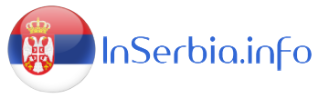What is the main topic of the news platform?
Look at the image and construct a detailed response to the question.

The caption states that the platform provides news and insights about Serbian society and beyond, indicating that the main topic is related to Serbia and its culture, politics, and lifestyle.